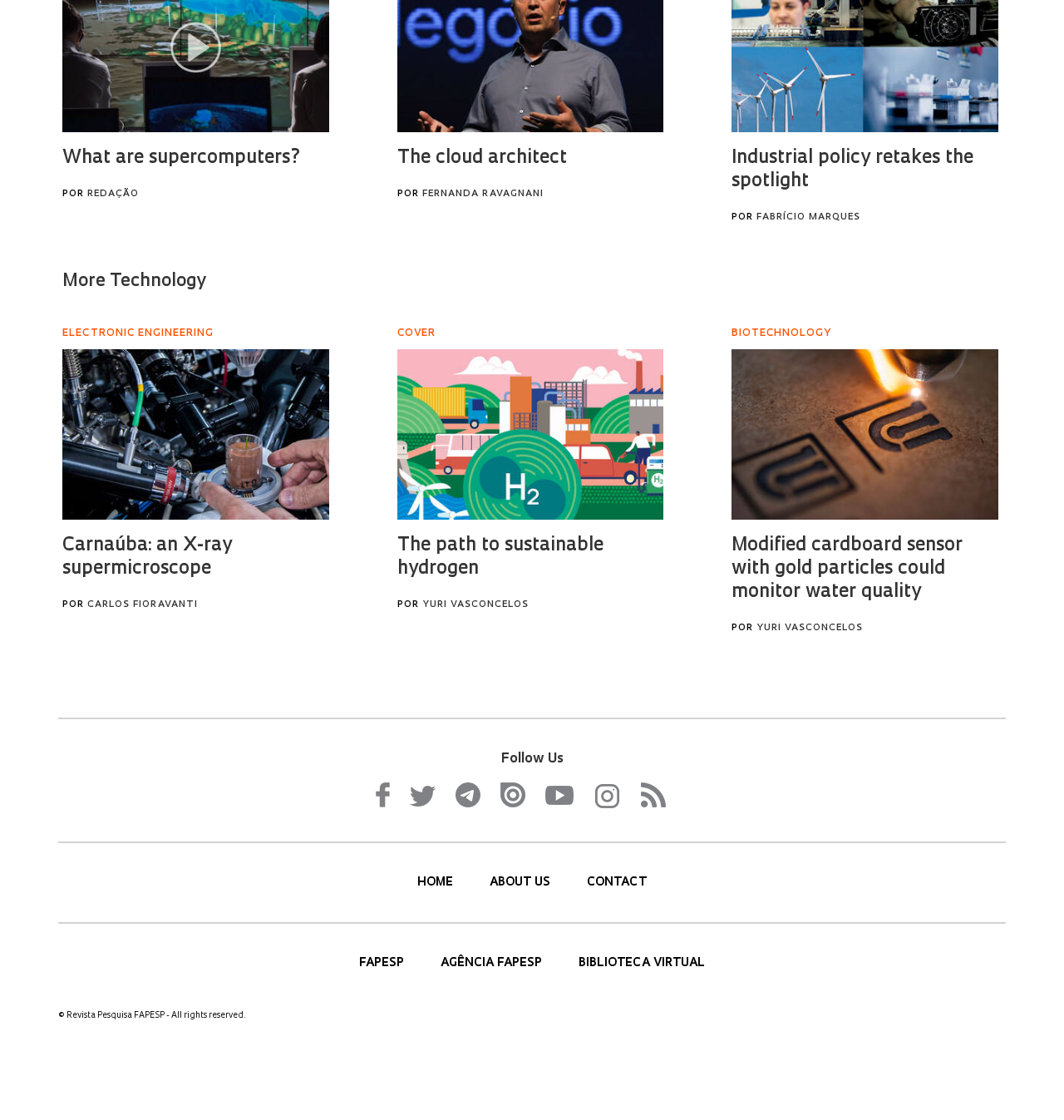What social media platforms are listed?
With the help of the image, please provide a detailed response to the question.

I can see a section with the heading 'Follow Us' which lists several social media platforms, including Facebook, Twitter, Telegram, Issuu, Youtube, Instagram, and RSS.